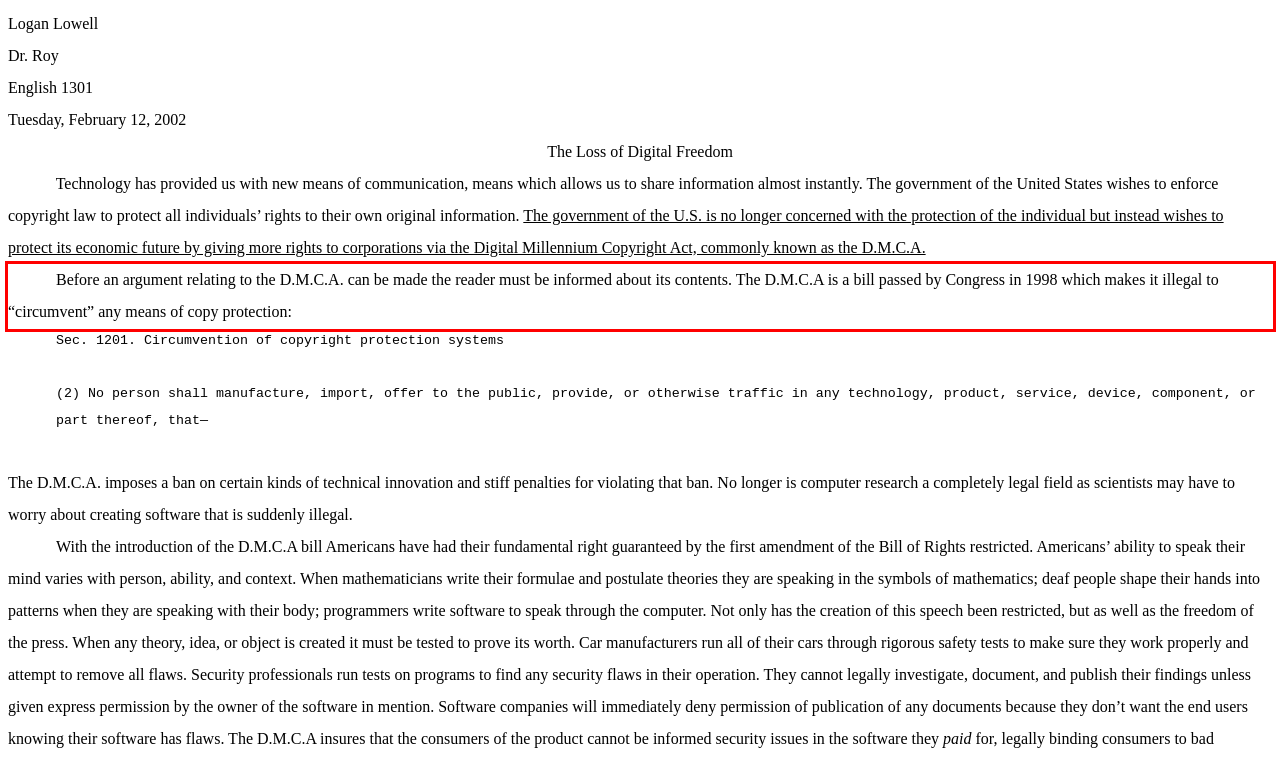You have a screenshot of a webpage with a red bounding box. Identify and extract the text content located inside the red bounding box.

Before an argument relating to the D.M.C.A. can be made the reader must be informed about its contents. The D.M.C.A is a bill passed by Congress in 1998 which makes it illegal to “circumvent” any means of copy protection: